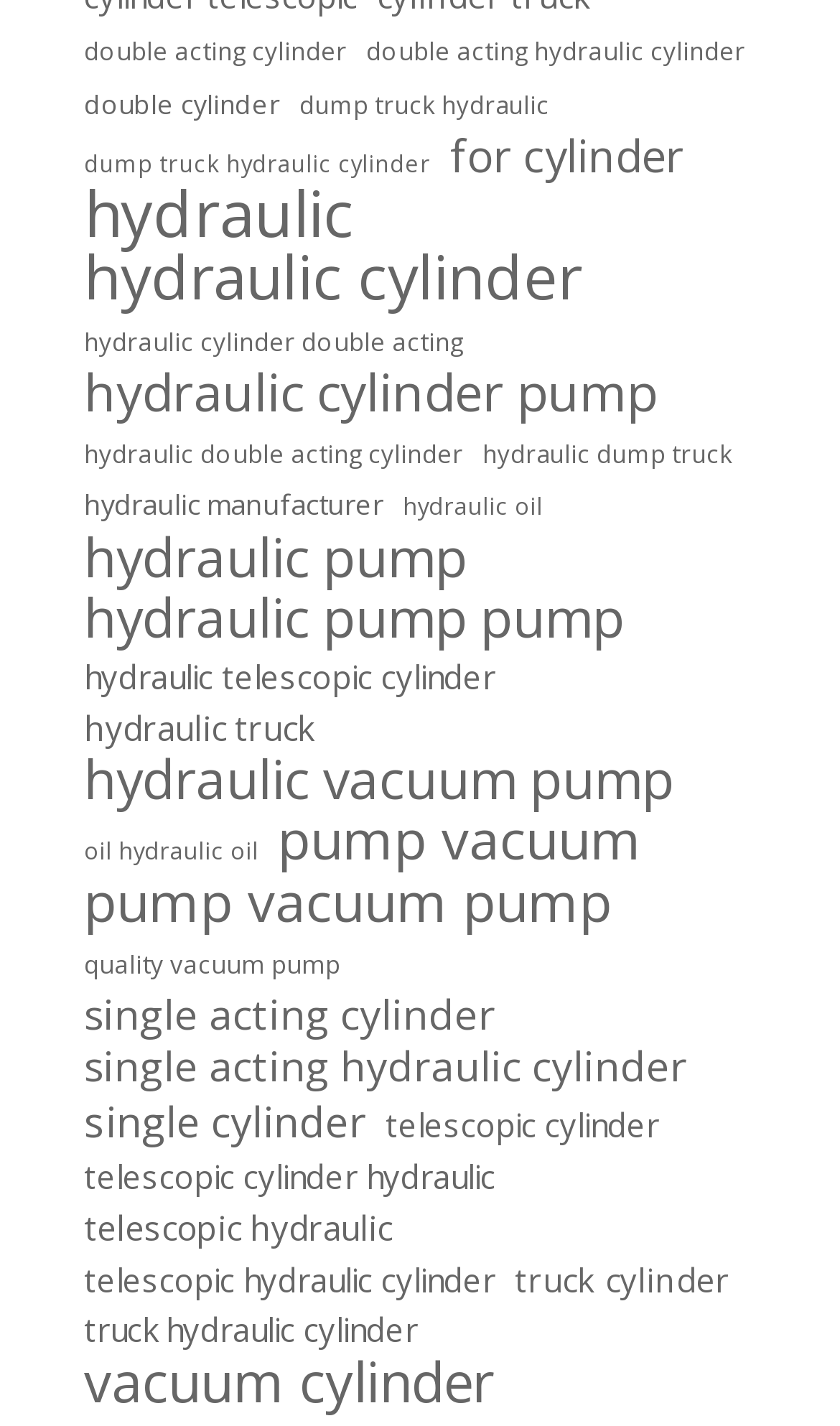Bounding box coordinates are specified in the format (top-left x, top-left y, bottom-right x, bottom-right y). All values are floating point numbers bounded between 0 and 1. Please provide the bounding box coordinate of the region this sentence describes: dump truck hydraulic cylinder

[0.1, 0.098, 0.513, 0.134]